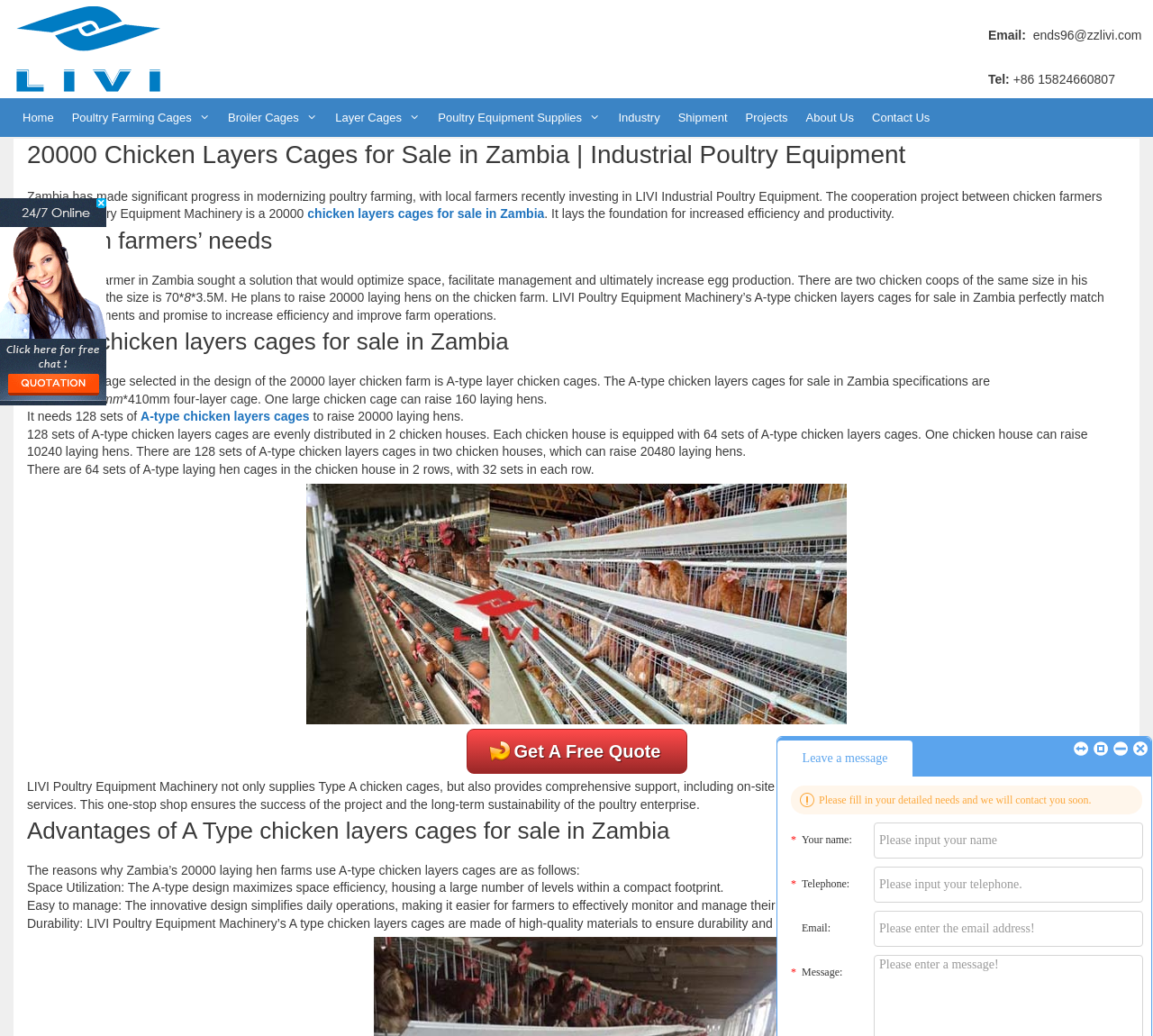Offer a detailed account of what is visible on the webpage.

This webpage is about LIVI Industrial Poultry Equipment Supplier, a professional poultry equipment supplier that has been selling layer chicken cages in Zambia for 30 years. 

At the top of the page, there is a banner with the company's name and a complementary section containing the company's contact information, including email and phone number. 

Below the banner, there is a navigation menu with links to different sections of the website, such as Home, Poultry Farming Cages, Broiler Cages, Layer Cages, Poultry Equipment Supplies, Industry, Shipment, Projects, and About Us.

The main content of the webpage is divided into several sections. The first section has a heading "20000 Chicken Layers Cages for Sale in Zambia | Industrial Poultry Equipment" and describes the cooperation project between chicken farmers and LIVI Poultry Equipment Machinery in Zambia. 

The second section, "Chicken farmers’ needs", explains the requirements of the chicken farmer in Zambia, who sought a solution to optimize space, facilitate management, and increase egg production. 

The third section, "20000 chicken layers cages for sale in Zambia", describes the A-type chicken layers cages selected for the 20000 layer chicken farm, including their specifications and capacity. 

There is an image of the A-type chicken layers cages in the middle of the page. 

The fourth section explains the advantages of A-type chicken layers cages, including space utilization, ease of management, and durability. 

At the bottom of the page, there are several images, including a message indicating that no operator is online and an invitation to leave a message. There are also several social media icons.